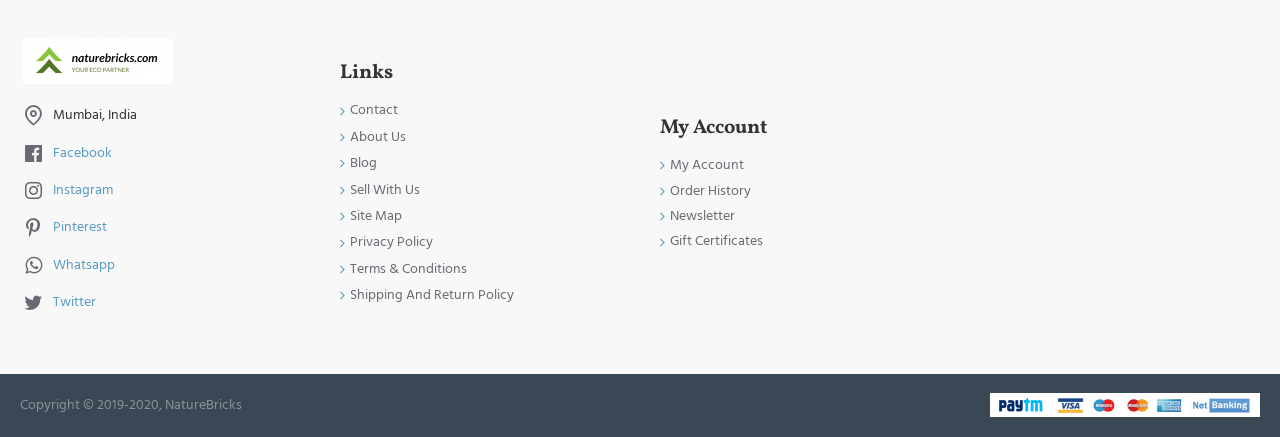Please answer the following question using a single word or phrase: What social media platforms are linked?

Facebook, Instagram, Pinterest, Whatsapp, Twitter